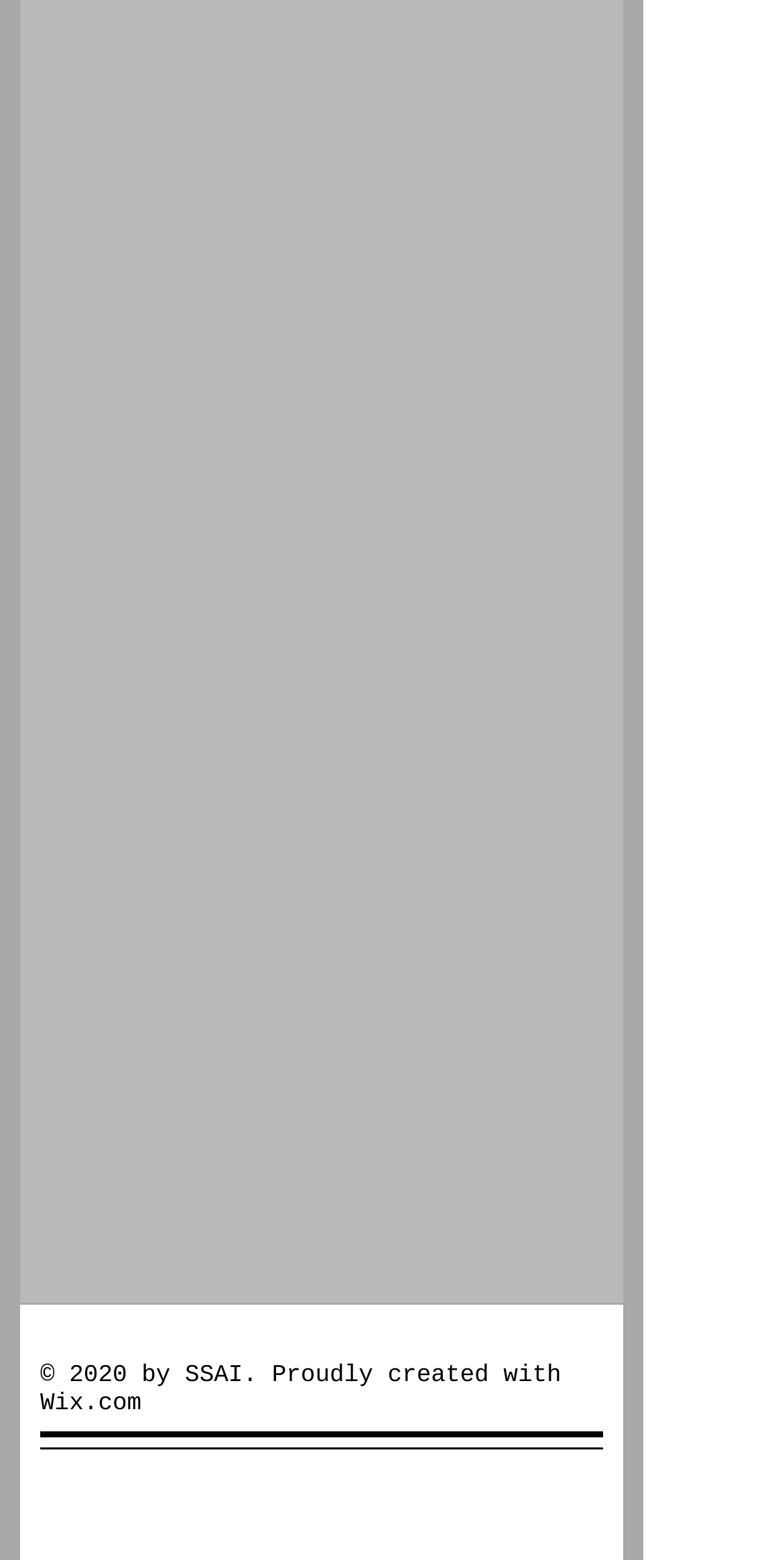Based on the image, please respond to the question with as much detail as possible:
Are the images on the webpage arranged vertically?

I compared the y1 and y2 coordinates of the image elements, and they are arranged in a vertical order, with each image below the previous one.